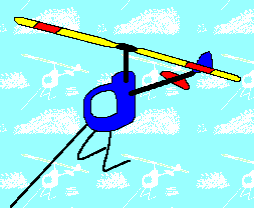What is the purpose of the faint images of clouds in the background?
Answer the question with a detailed and thorough explanation.

The light blue background of the image features faint images of clouds, which are likely included to create a sense of atmosphere and suggest the idea of flight, given the context of the gyrokite's design and operation.